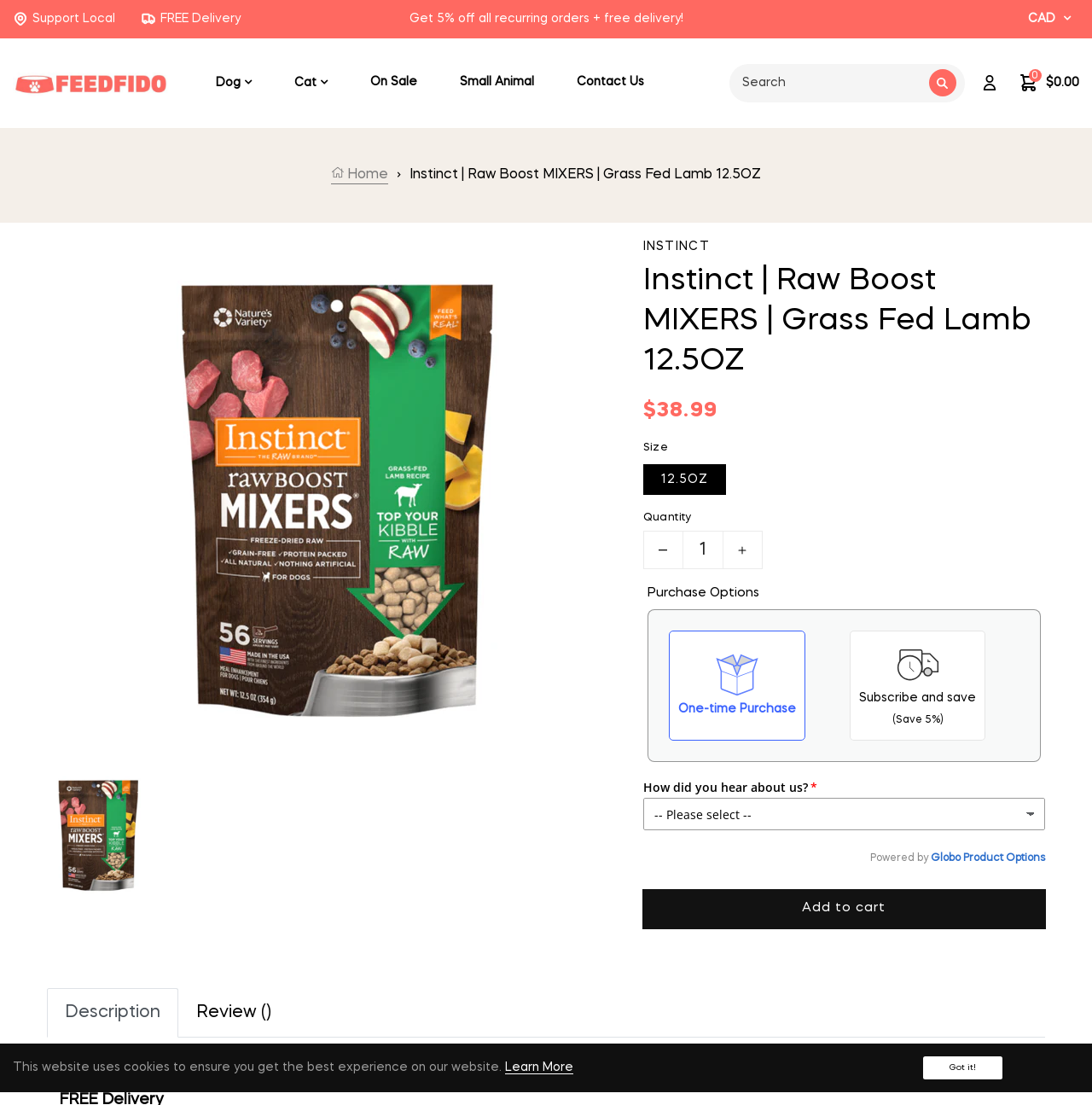What is the purpose of the button with the image of a magnifying glass?
Please provide a comprehensive answer to the question based on the webpage screenshot.

I found the purpose of the button with the image of a magnifying glass by looking at the search section of the webpage, where it has a search box and a button with a magnifying glass image. This suggests that the purpose of the button is to search for something.